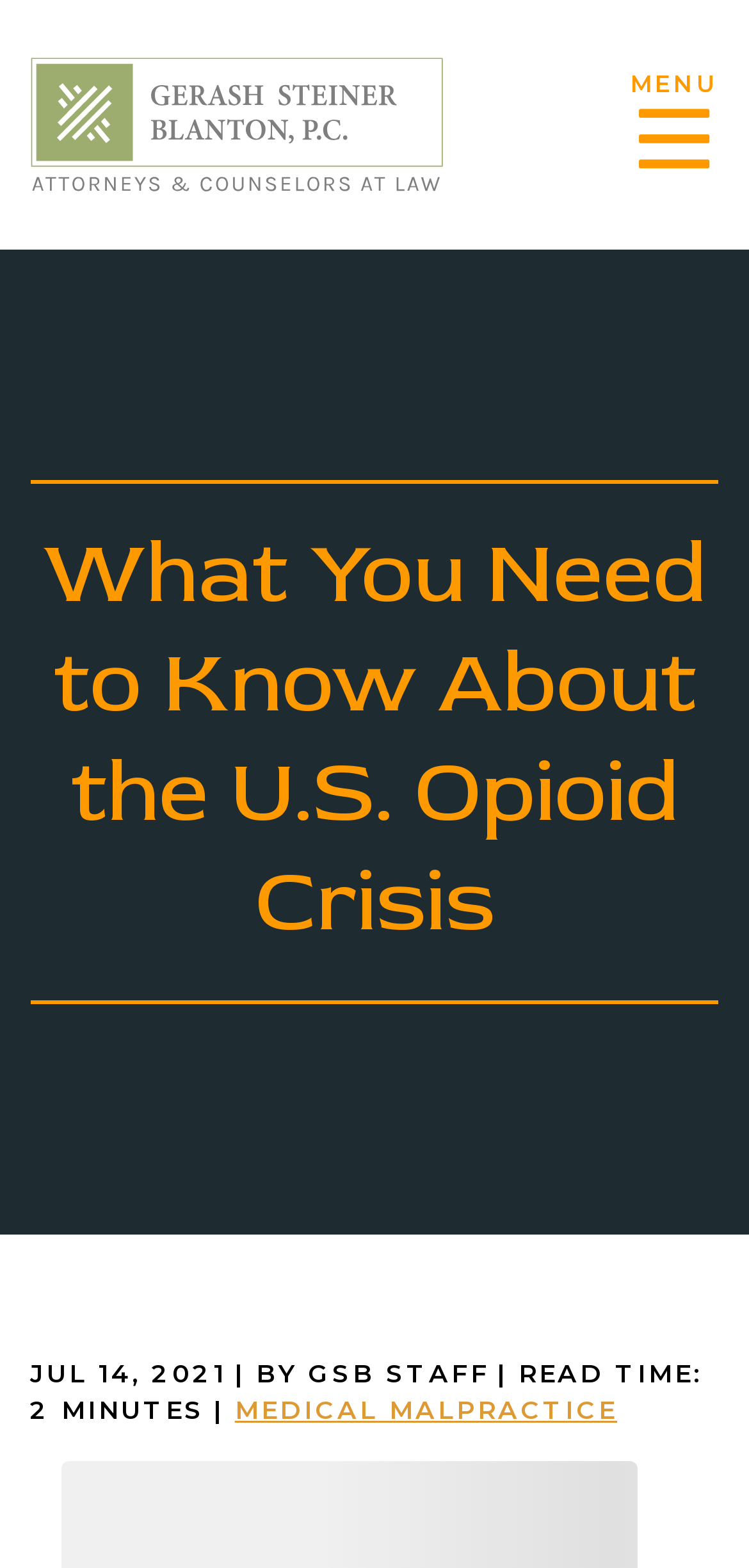Give a detailed explanation of the elements present on the webpage.

The webpage is about the U.S. opioid crisis, featuring a comprehensive guide by Gerash Steiner. At the top left corner, there is a logo of Gerash Steiner Blanton, P.C., which is also a clickable link. On the top right corner, there is a menu link with an icon. 

Below the logo, there is a main heading that reads "What You Need to Know About the U.S. Opioid Crisis", which spans almost the entire width of the page. Underneath the heading, there are several lines of text, including the date "JUL 14, 2021", the author "BY GSB STAFF", and the read time "MINUTES". 

To the right of the read time, there is a link to "MEDICAL MALPRACTICE". The overall structure of the webpage suggests that it is an article or blog post about the U.S. opioid crisis, with a clear title and metadata information.